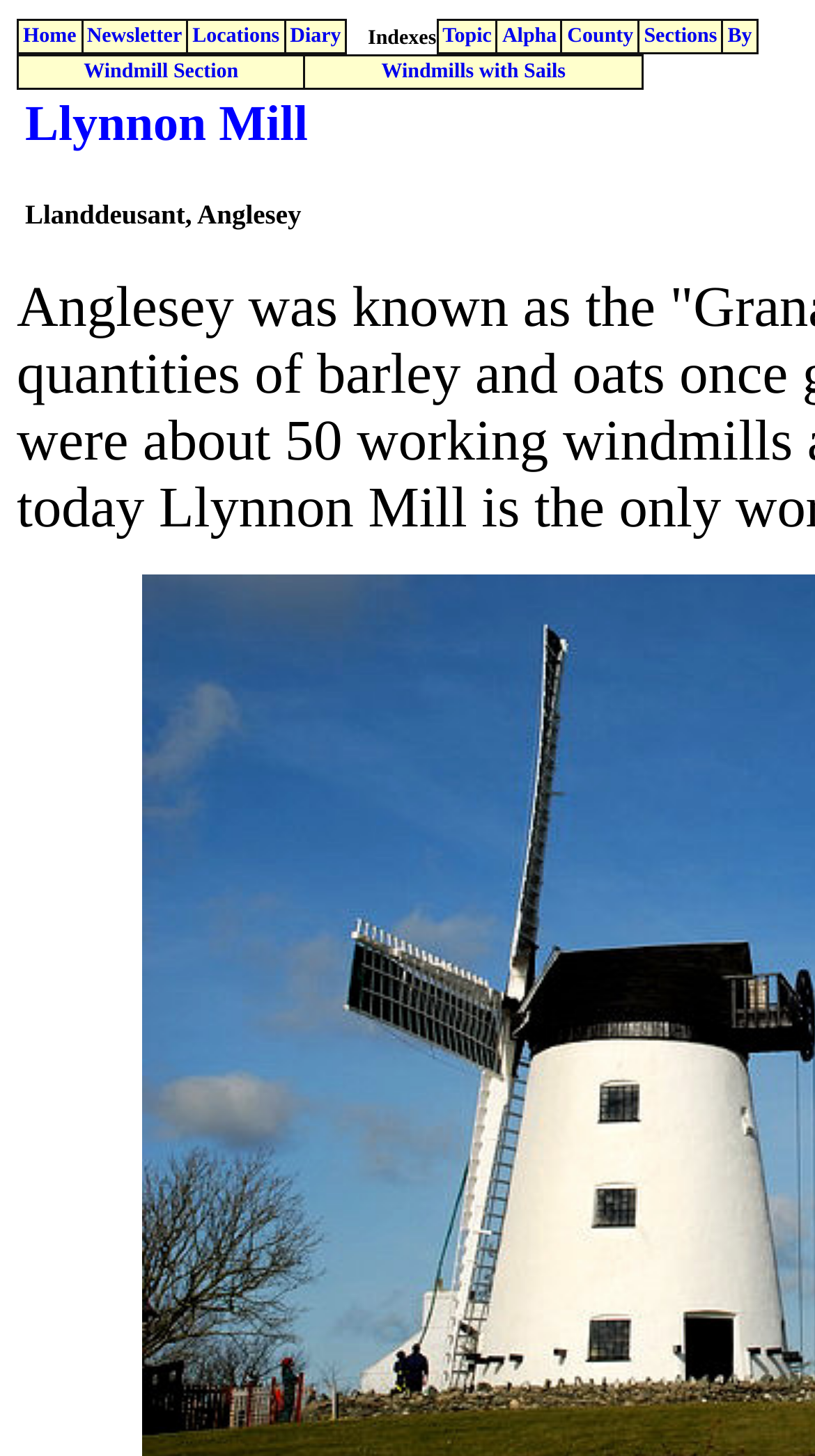Provide a single word or phrase to answer the given question: 
What is the second column header in the bottom section?

Windmills with Sails